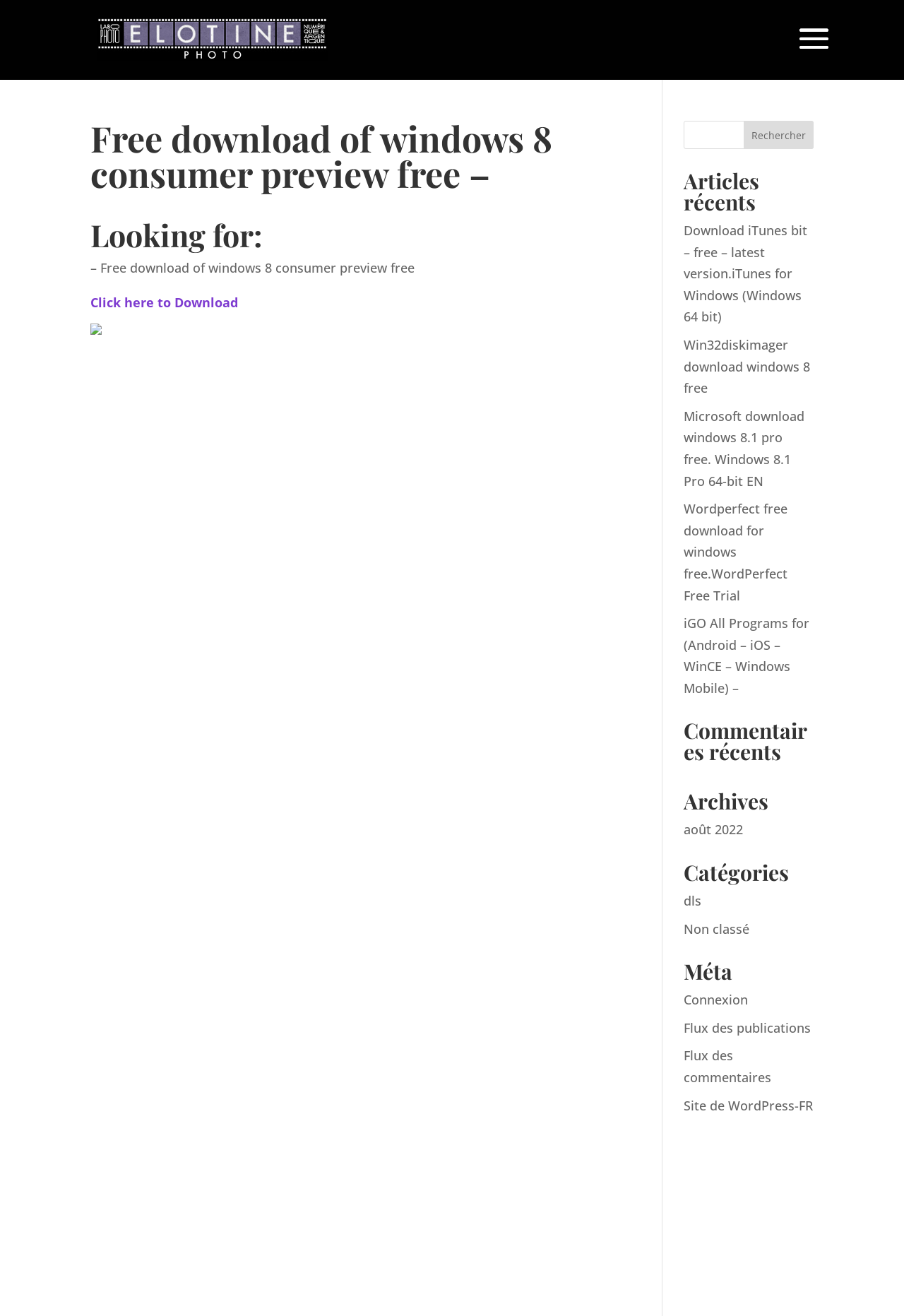Can you find the bounding box coordinates for the element to click on to achieve the instruction: "Click on 'Download iTunes bit – free – latest version.iTunes for Windows (Windows 64 bit)' link"?

[0.756, 0.169, 0.893, 0.247]